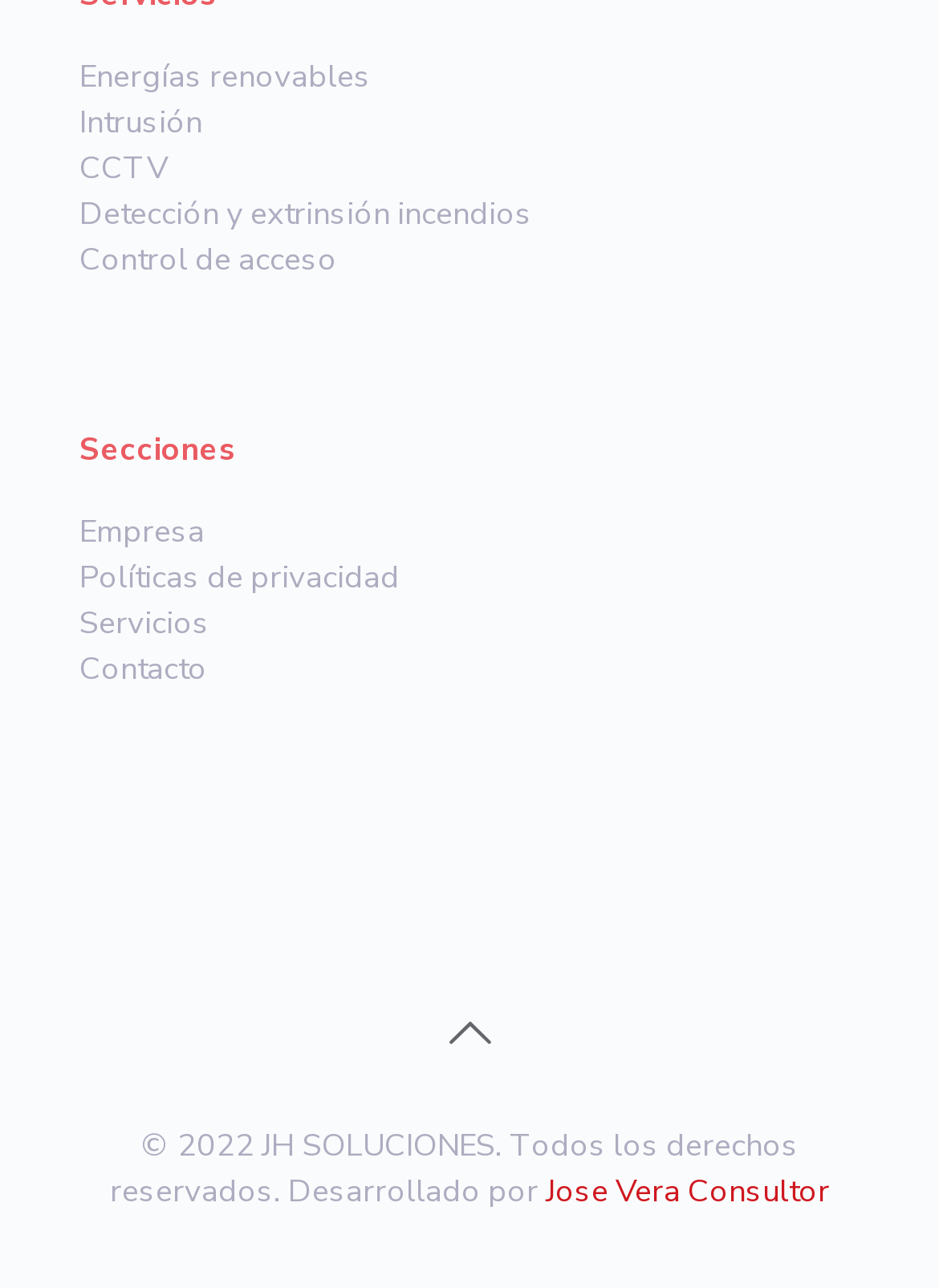Determine the bounding box for the UI element that matches this description: "Energías renovables".

[0.085, 0.043, 0.395, 0.077]